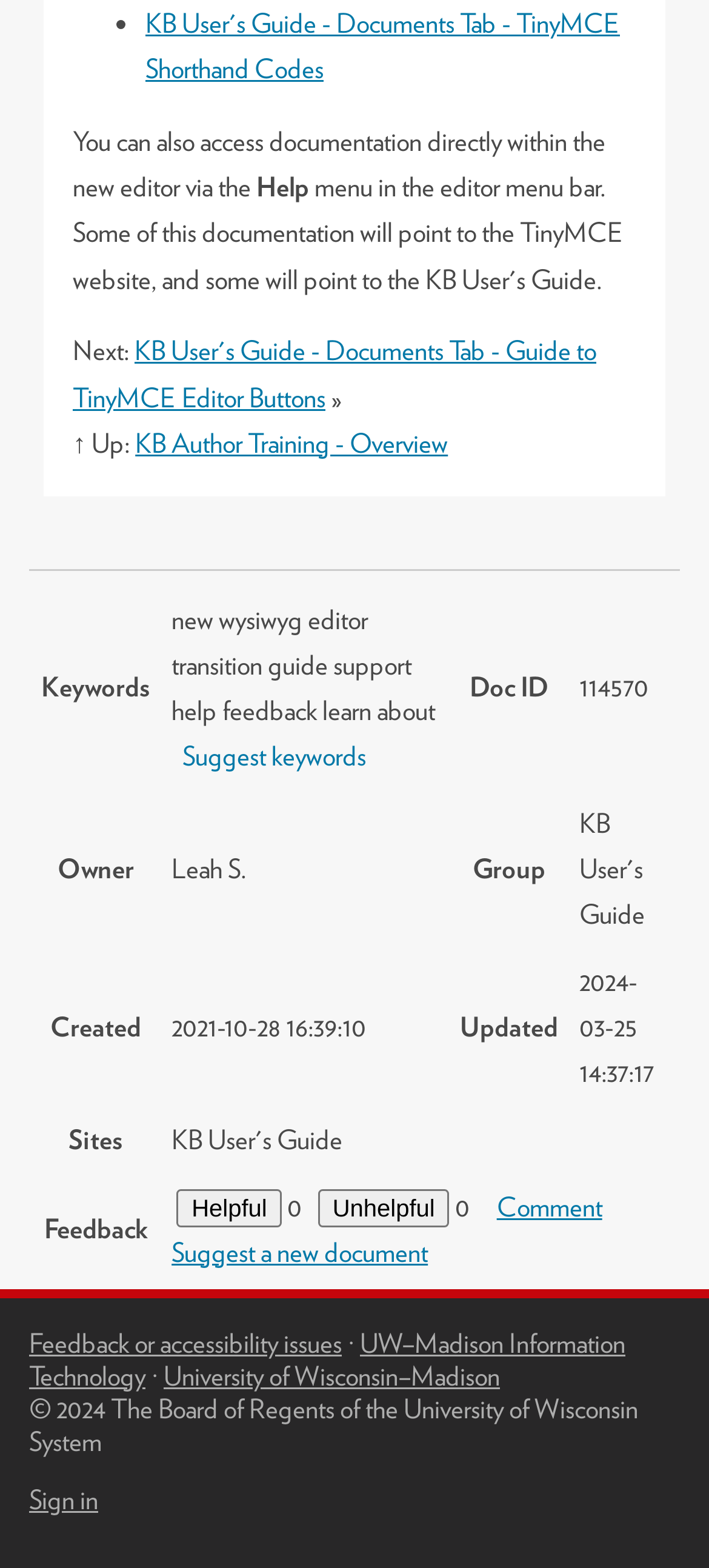What is the title of the current document?
Give a thorough and detailed response to the question.

The title of the current document can be found in the link element with the text 'KB User's Guide - Documents Tab - TinyMCE Shorthand Codes' which is located at the top of the webpage.